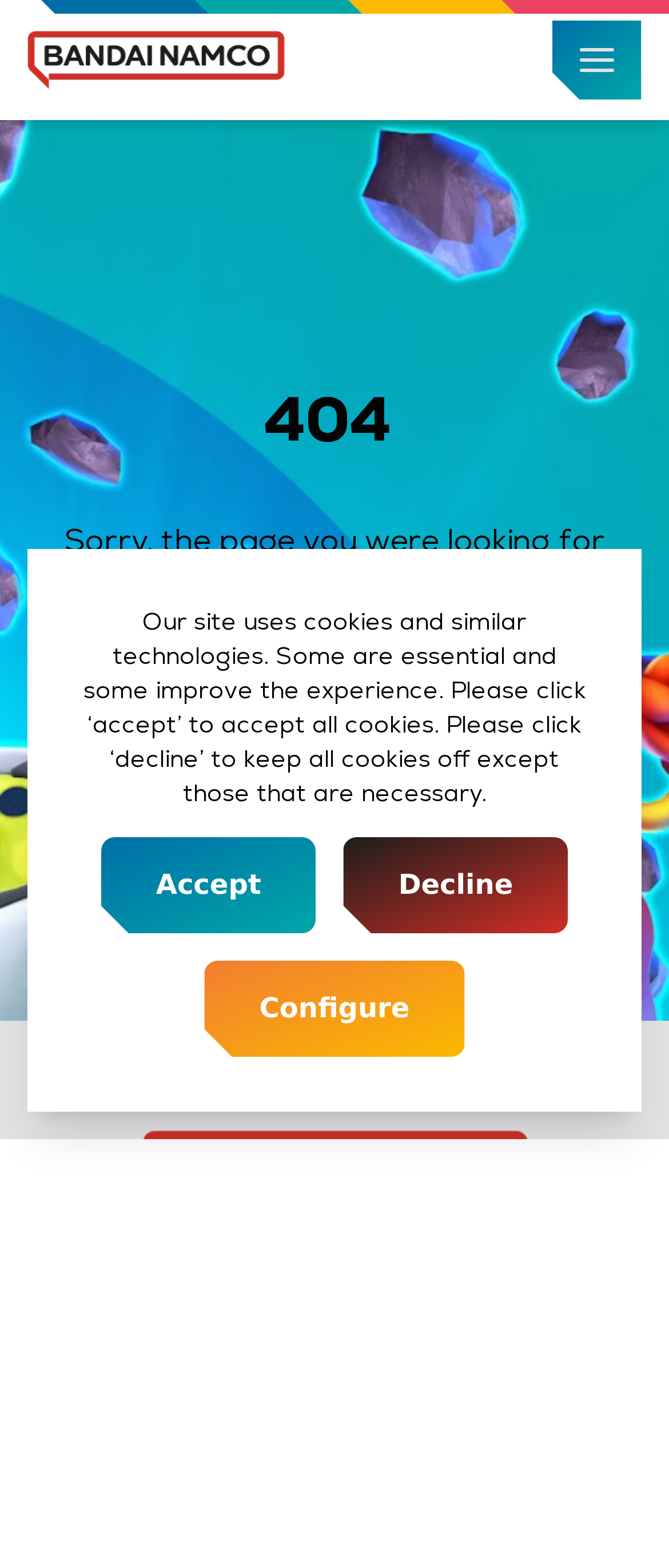Identify the bounding box coordinates for the element you need to click to achieve the following task: "Go to the home page". The coordinates must be four float values ranging from 0 to 1, formatted as [left, top, right, bottom].

[0.285, 0.417, 0.715, 0.478]